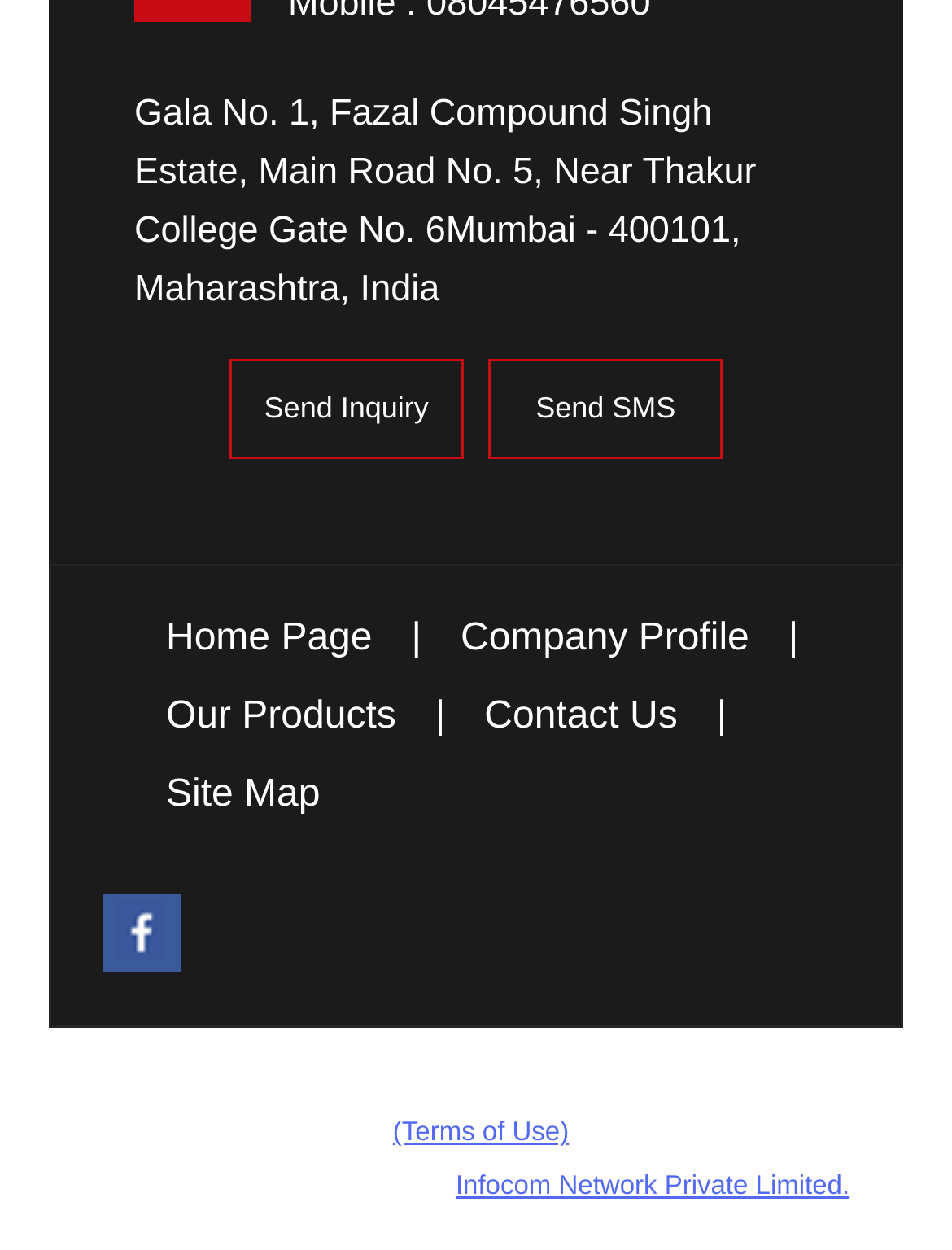Carefully examine the image and provide an in-depth answer to the question: What is the name of the company that developed and managed the website?

The name of the company is found in the static text element at the bottom of the page, which mentions that the website was developed and managed by Infocom Network Private Limited.